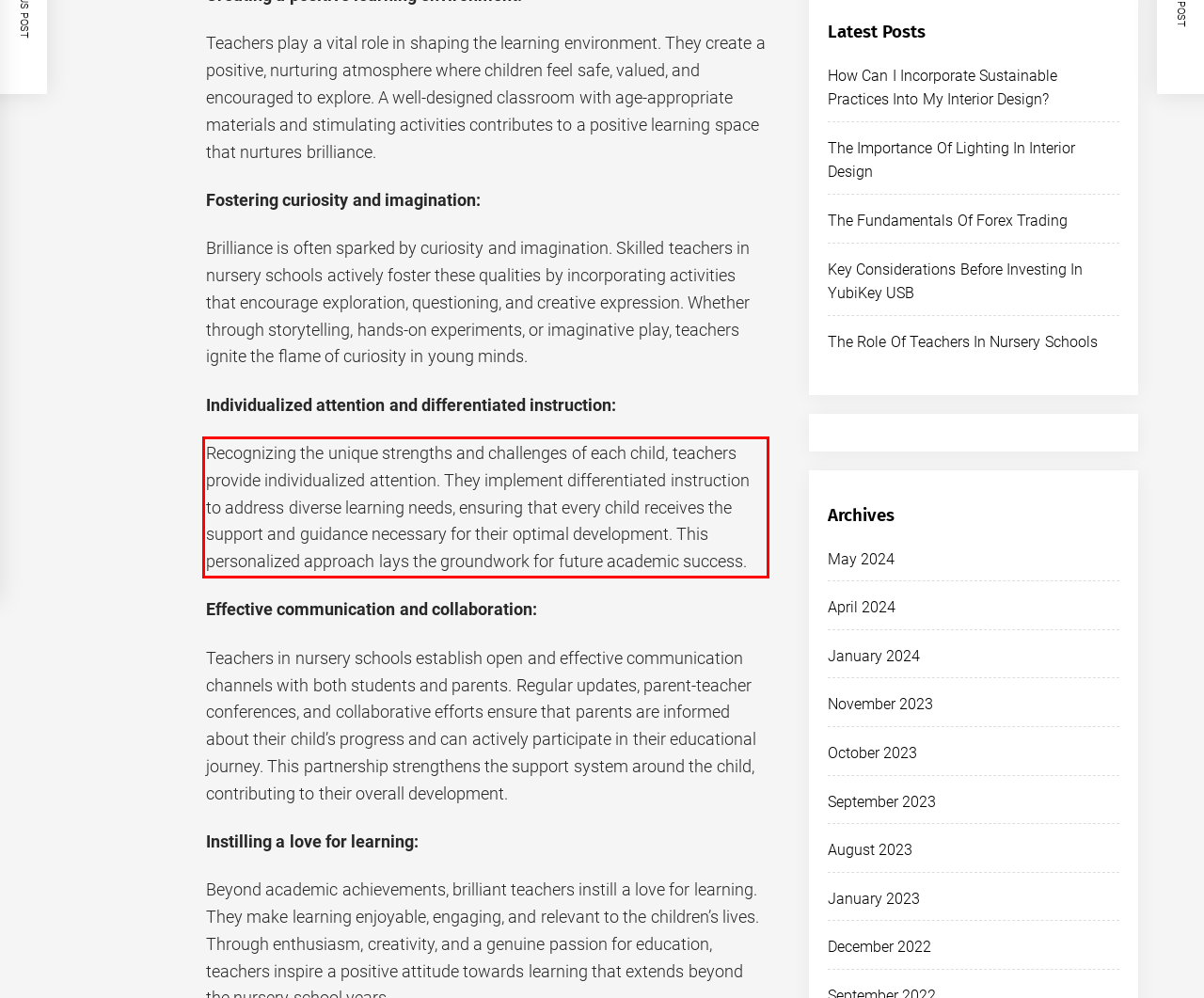You are presented with a screenshot containing a red rectangle. Extract the text found inside this red bounding box.

Recognizing the unique strengths and challenges of each child, teachers provide individualized attention. They implement differentiated instruction to address diverse learning needs, ensuring that every child receives the support and guidance necessary for their optimal development. This personalized approach lays the groundwork for future academic success.